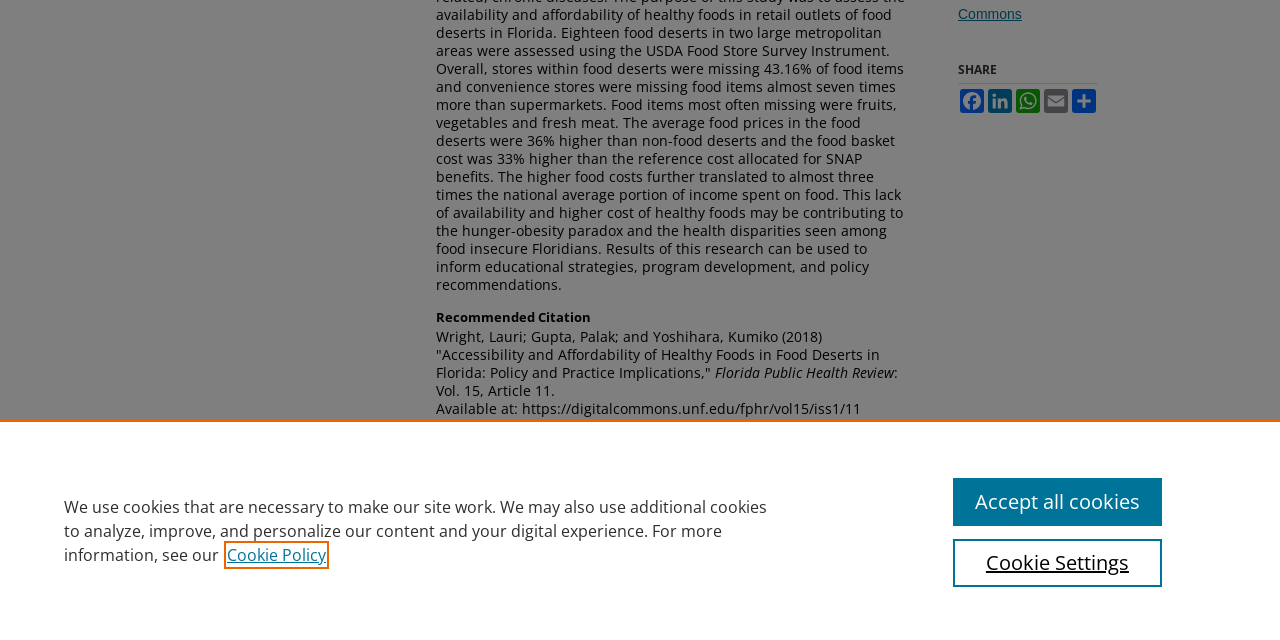Predict the bounding box coordinates of the UI element that matches this description: "Add new appeal". The coordinates should be in the format [left, top, right, bottom] with each value between 0 and 1.

None